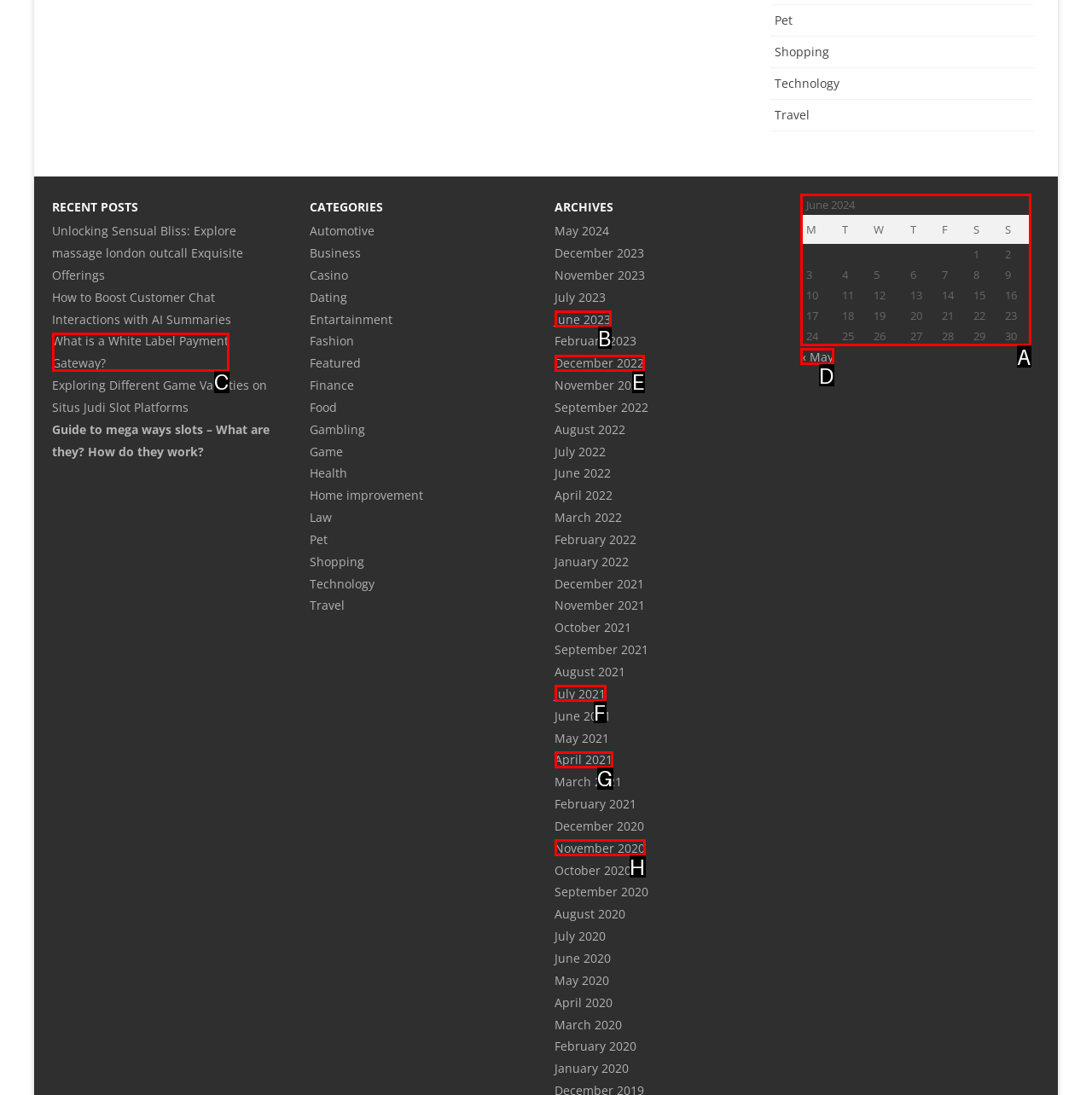Which choice should you pick to execute the task: Check the calendar for 'June 2024'
Respond with the letter associated with the correct option only.

A